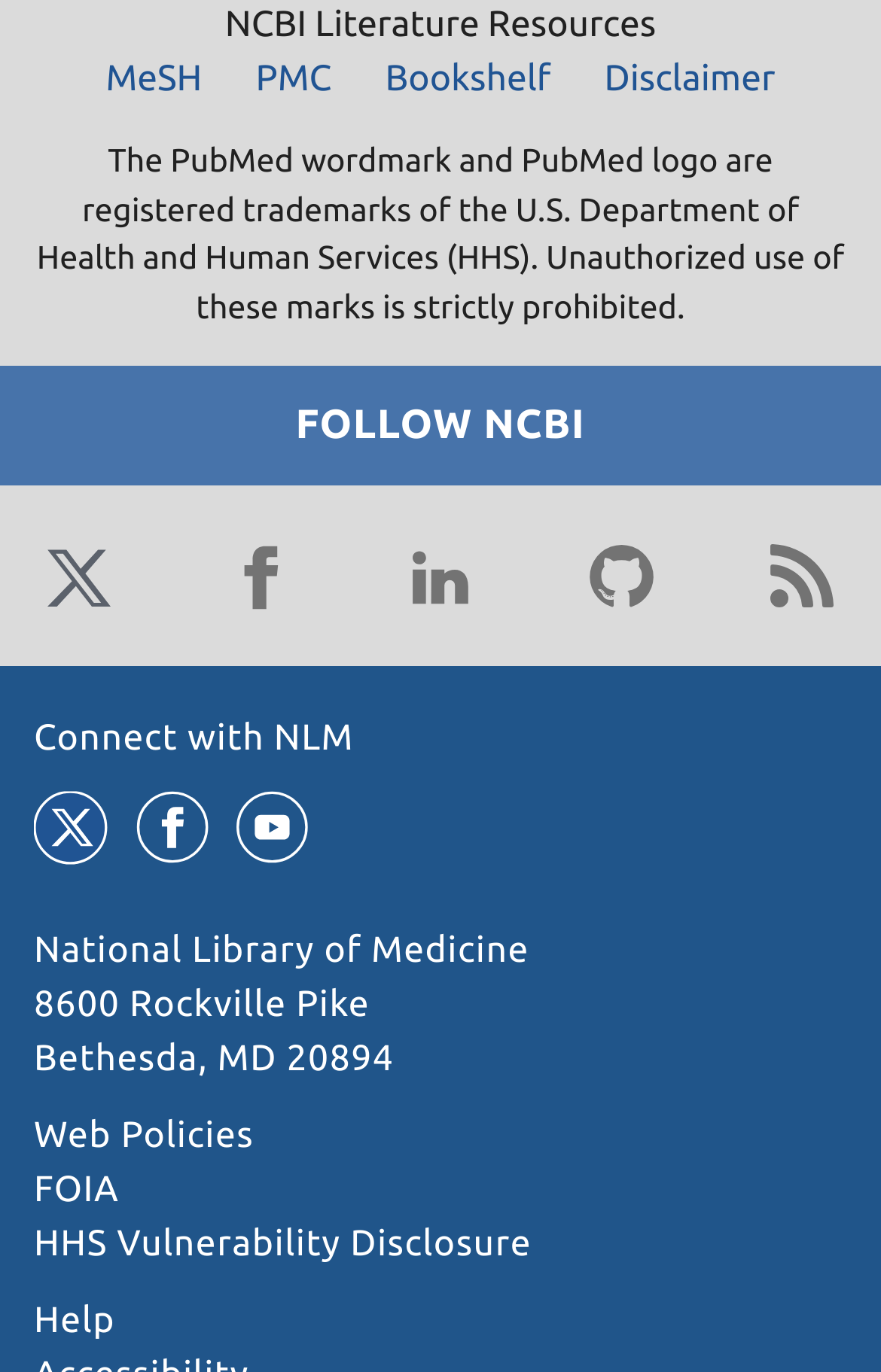Calculate the bounding box coordinates for the UI element based on the following description: "Web Policies". Ensure the coordinates are four float numbers between 0 and 1, i.e., [left, top, right, bottom].

[0.038, 0.813, 0.288, 0.843]